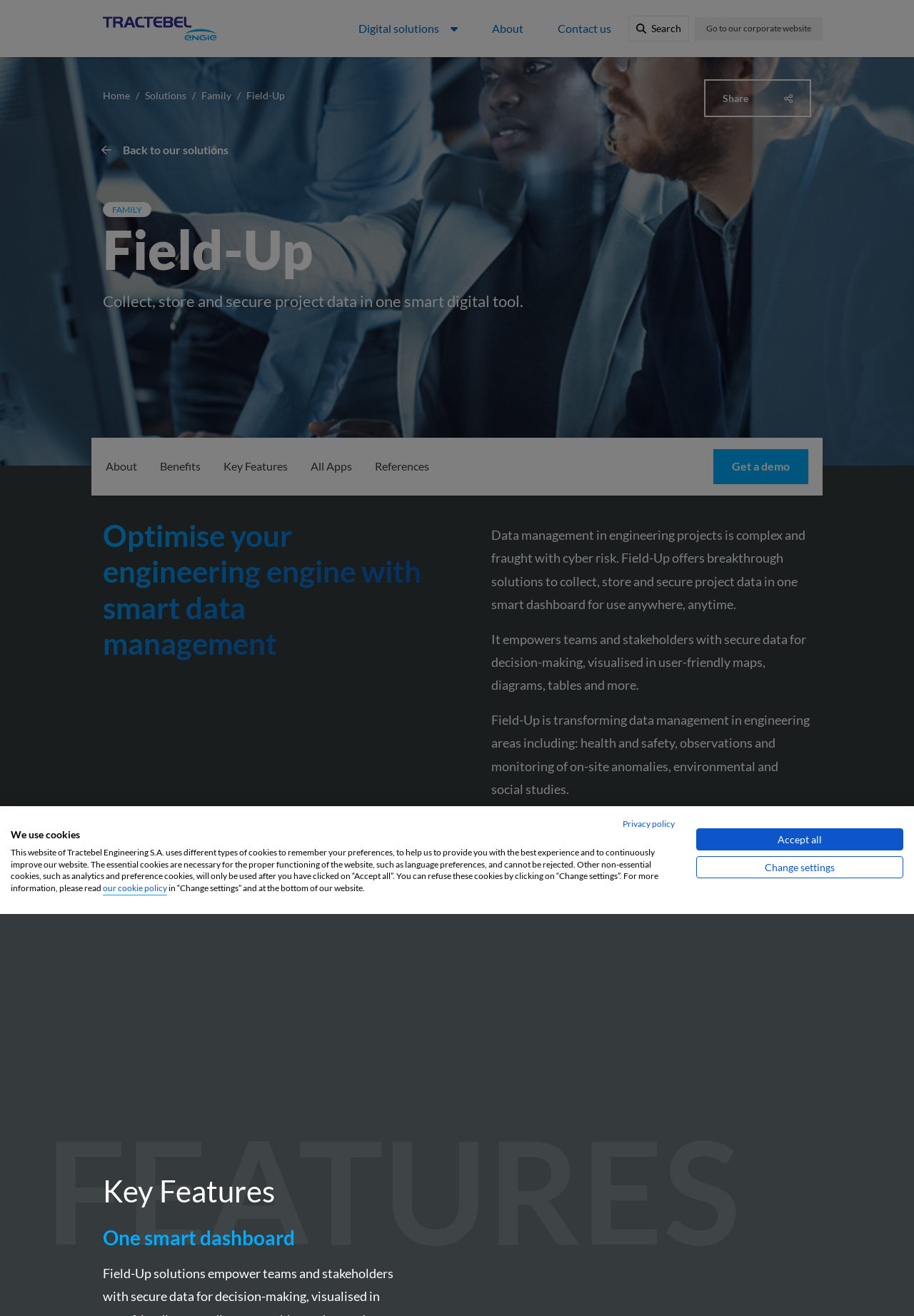Please give a short response to the question using one word or a phrase:
What is the benefit of using Field-Up?

Empowers teams with secure data